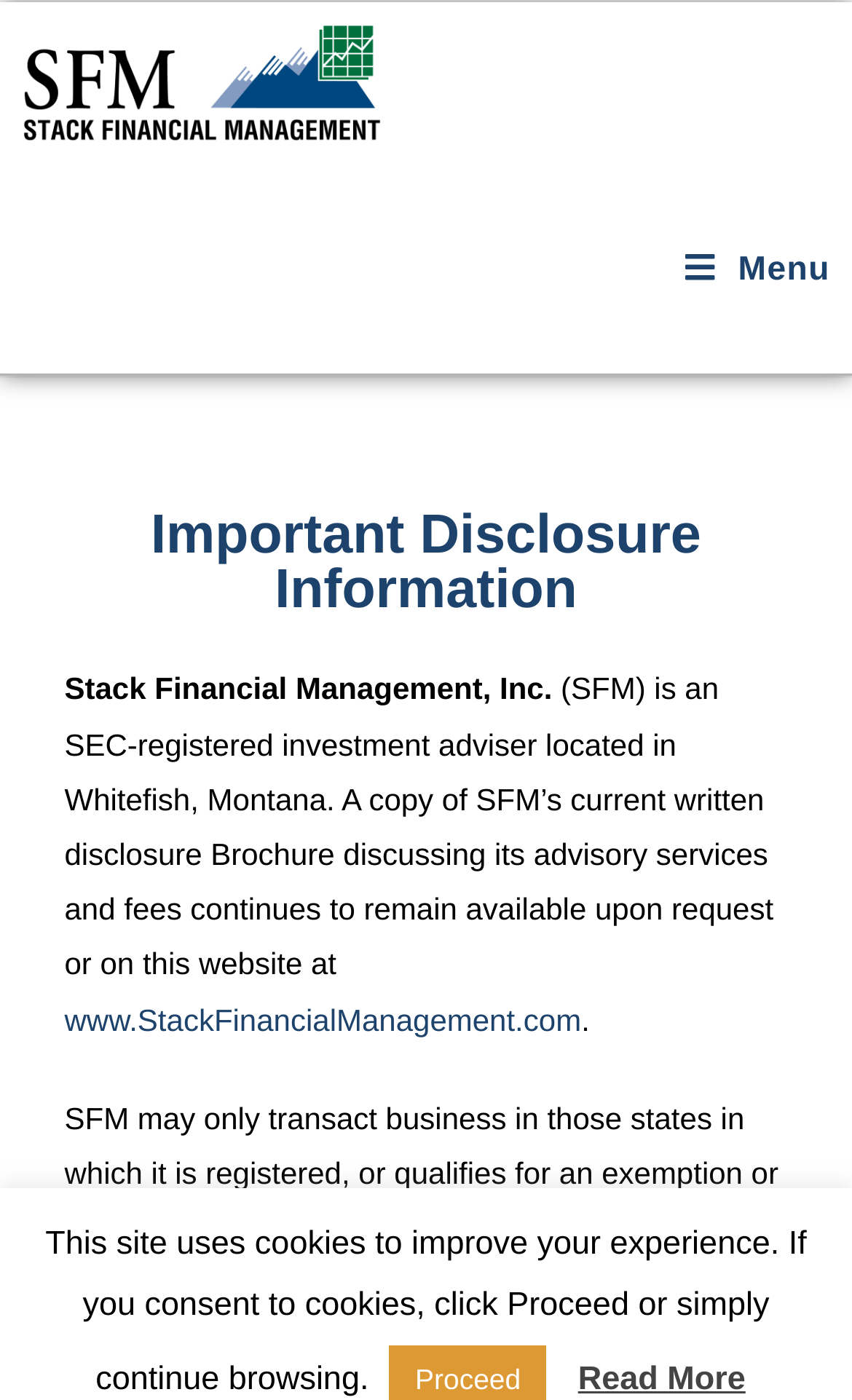What is the purpose of the written disclosure brochure?
Respond with a short answer, either a single word or a phrase, based on the image.

Discussing advisory services and fees